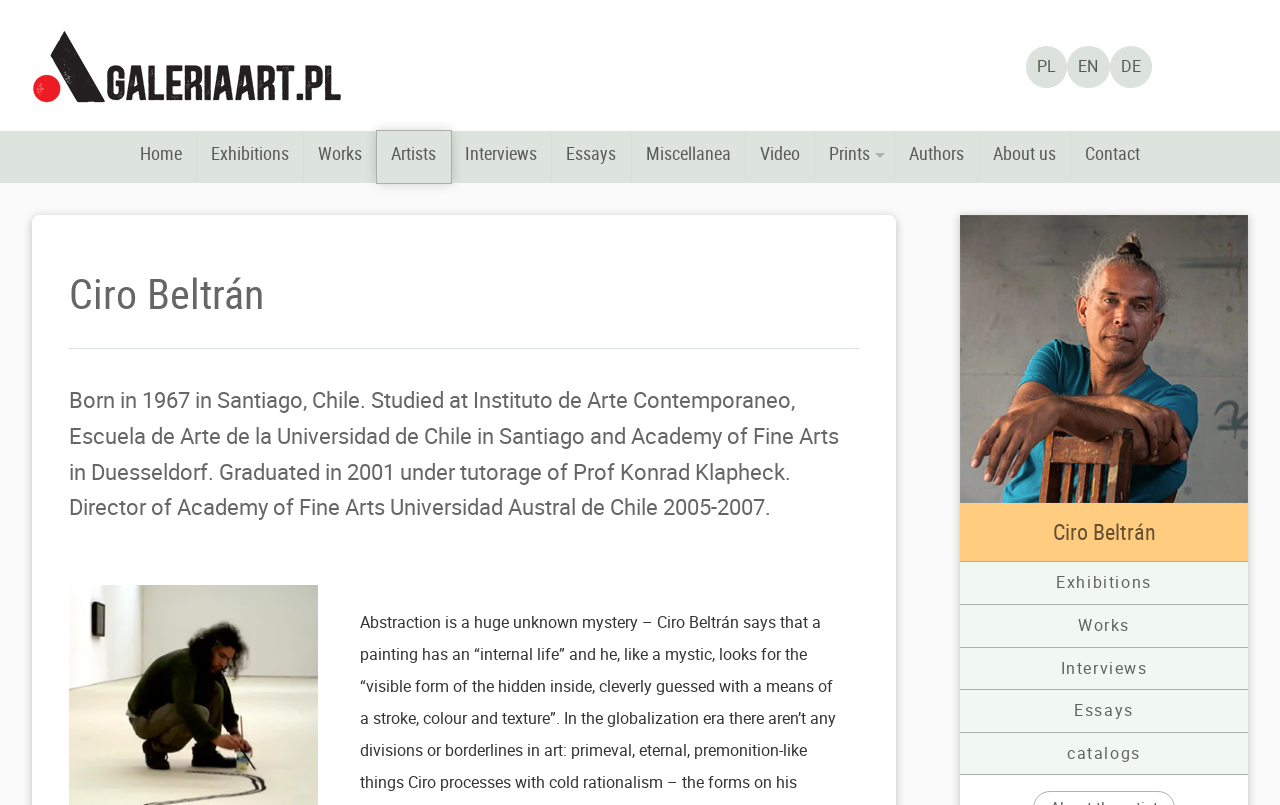Determine the bounding box coordinates for the area that needs to be clicked to fulfill this task: "go to home page". The coordinates must be given as four float numbers between 0 and 1, i.e., [left, top, right, bottom].

[0.098, 0.163, 0.154, 0.228]